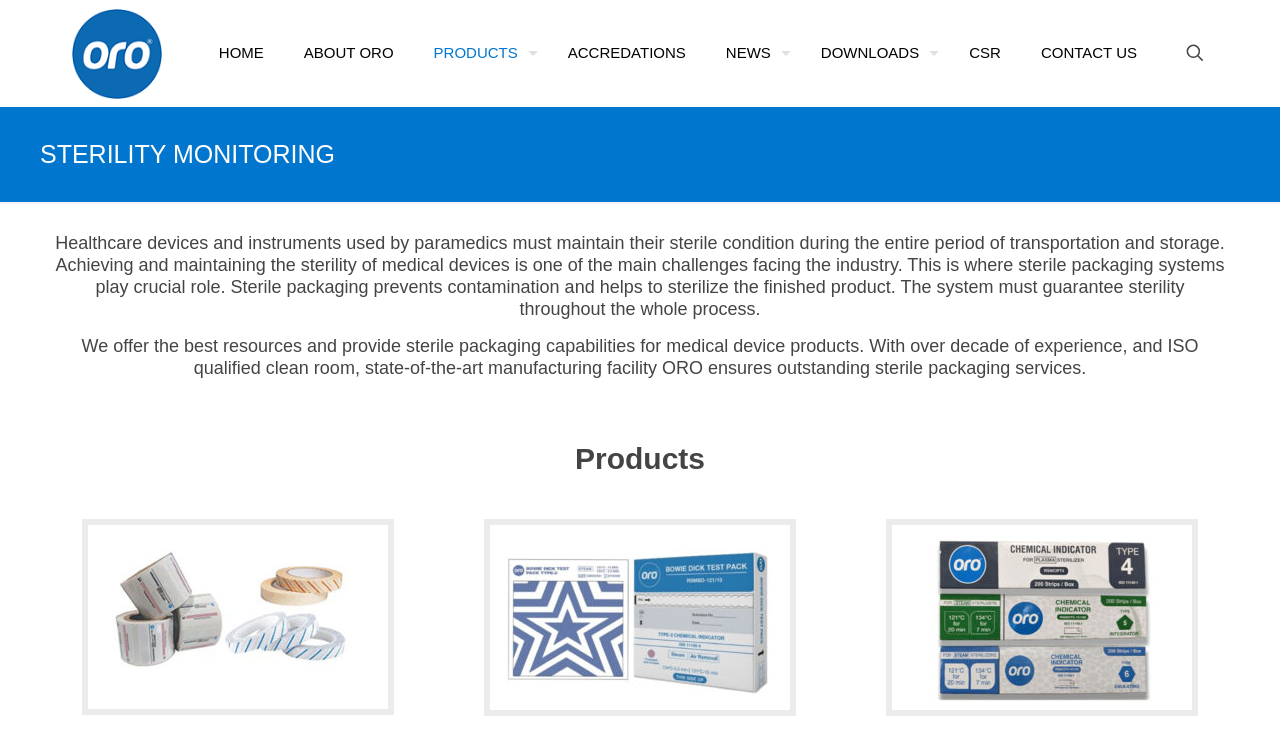Determine the bounding box coordinates of the region that needs to be clicked to achieve the task: "Search for something".

None